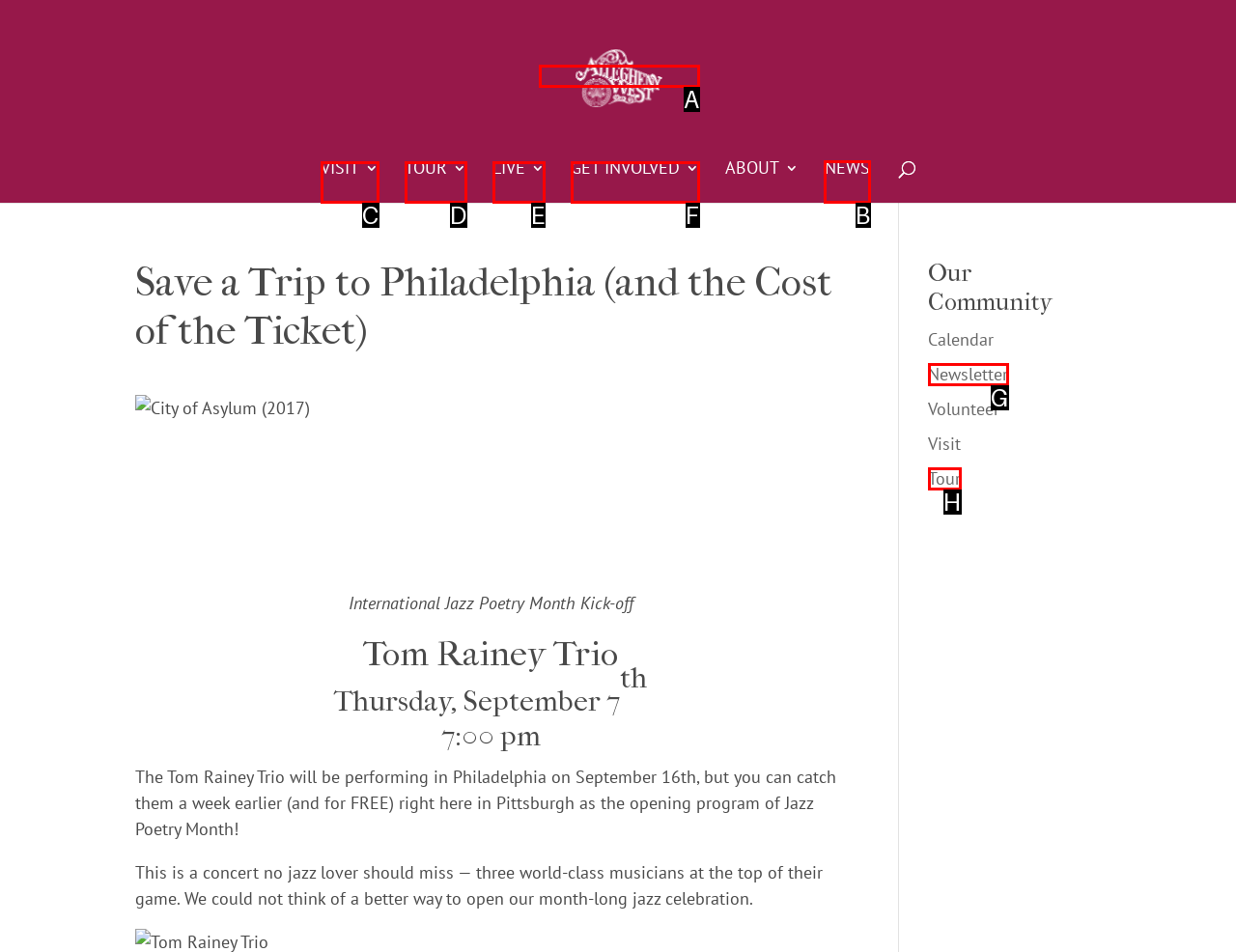Please indicate which option's letter corresponds to the task: Click on NEWS by examining the highlighted elements in the screenshot.

B